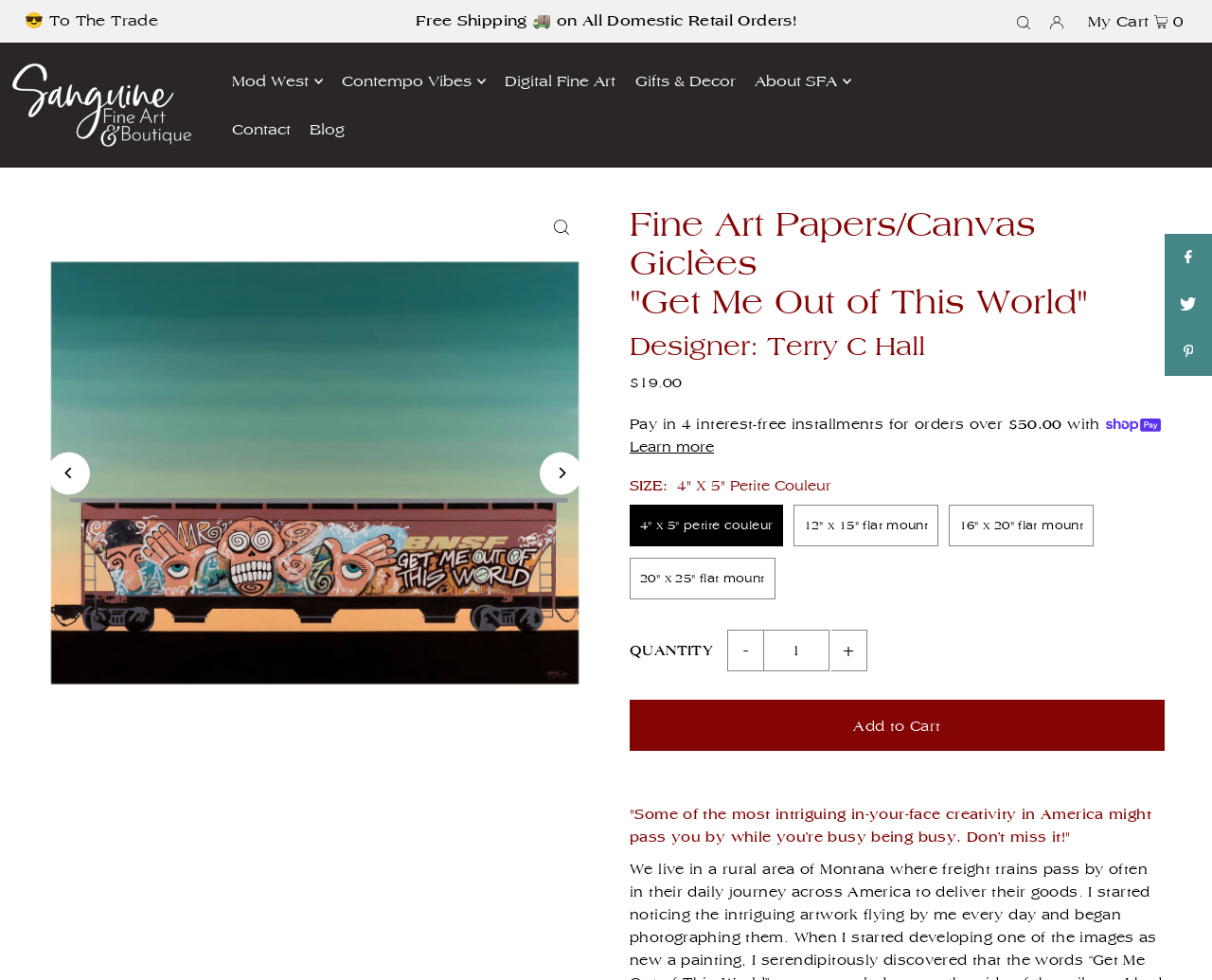Using the image as a reference, answer the following question in as much detail as possible:
What is the price of the art piece?

I found the answer by looking at the description list detail which contains the price information, specifically the static text '$19.00'.